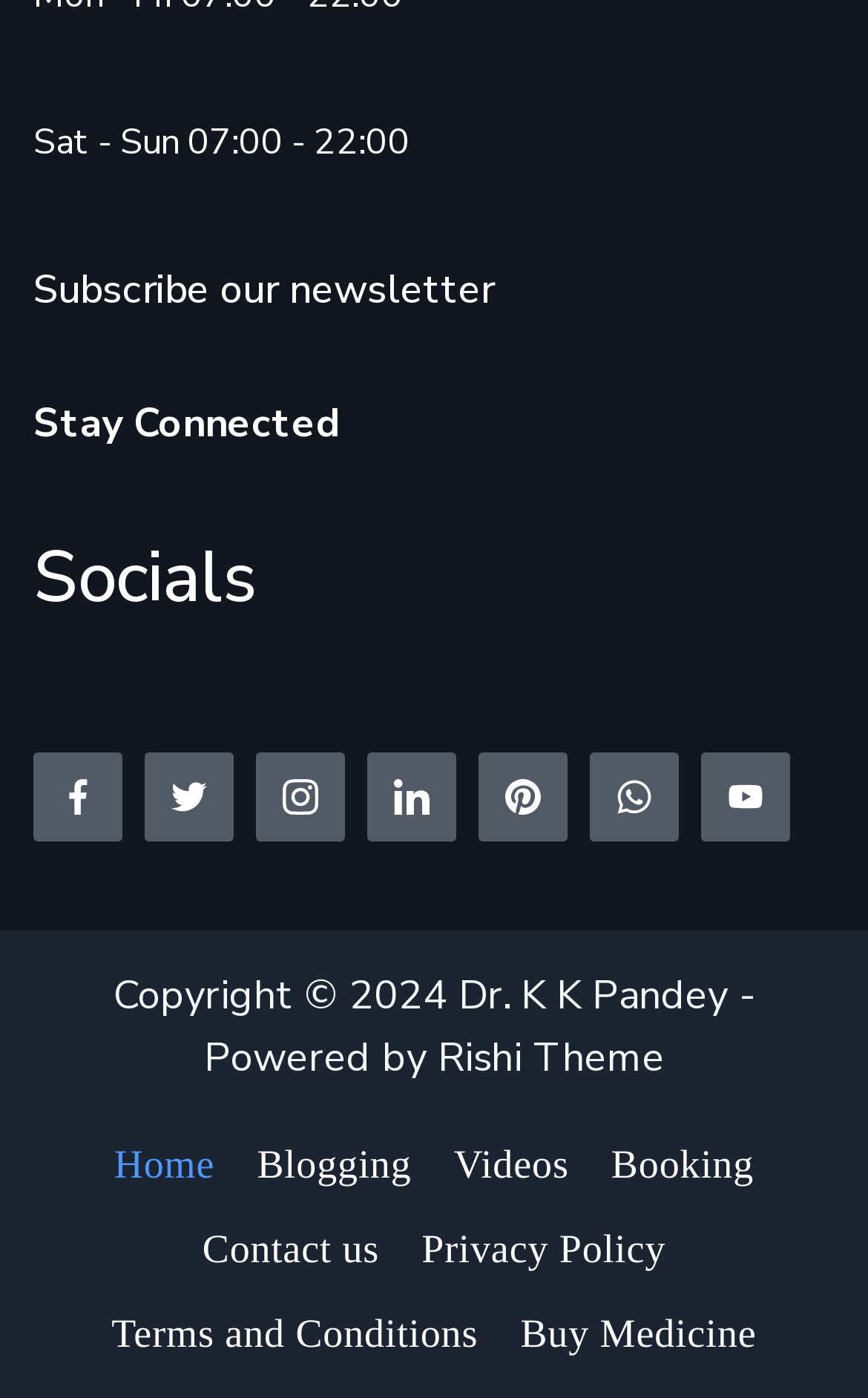Locate the bounding box coordinates of the clickable area to execute the instruction: "Click on '1 Affordable Rental Housing Scheme'". Provide the coordinates as four float numbers between 0 and 1, represented as [left, top, right, bottom].

None